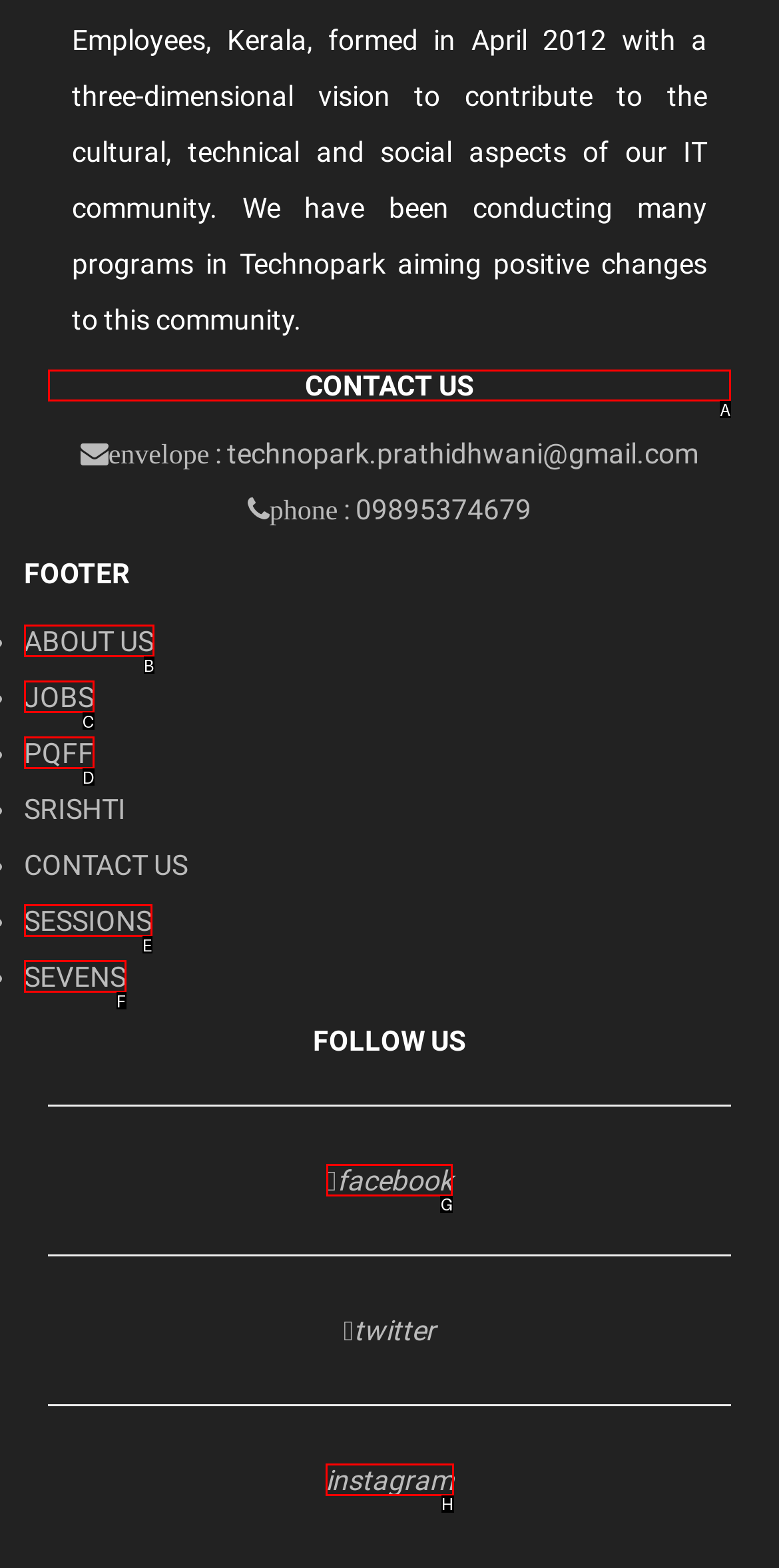To achieve the task: click CONTACT US, indicate the letter of the correct choice from the provided options.

A